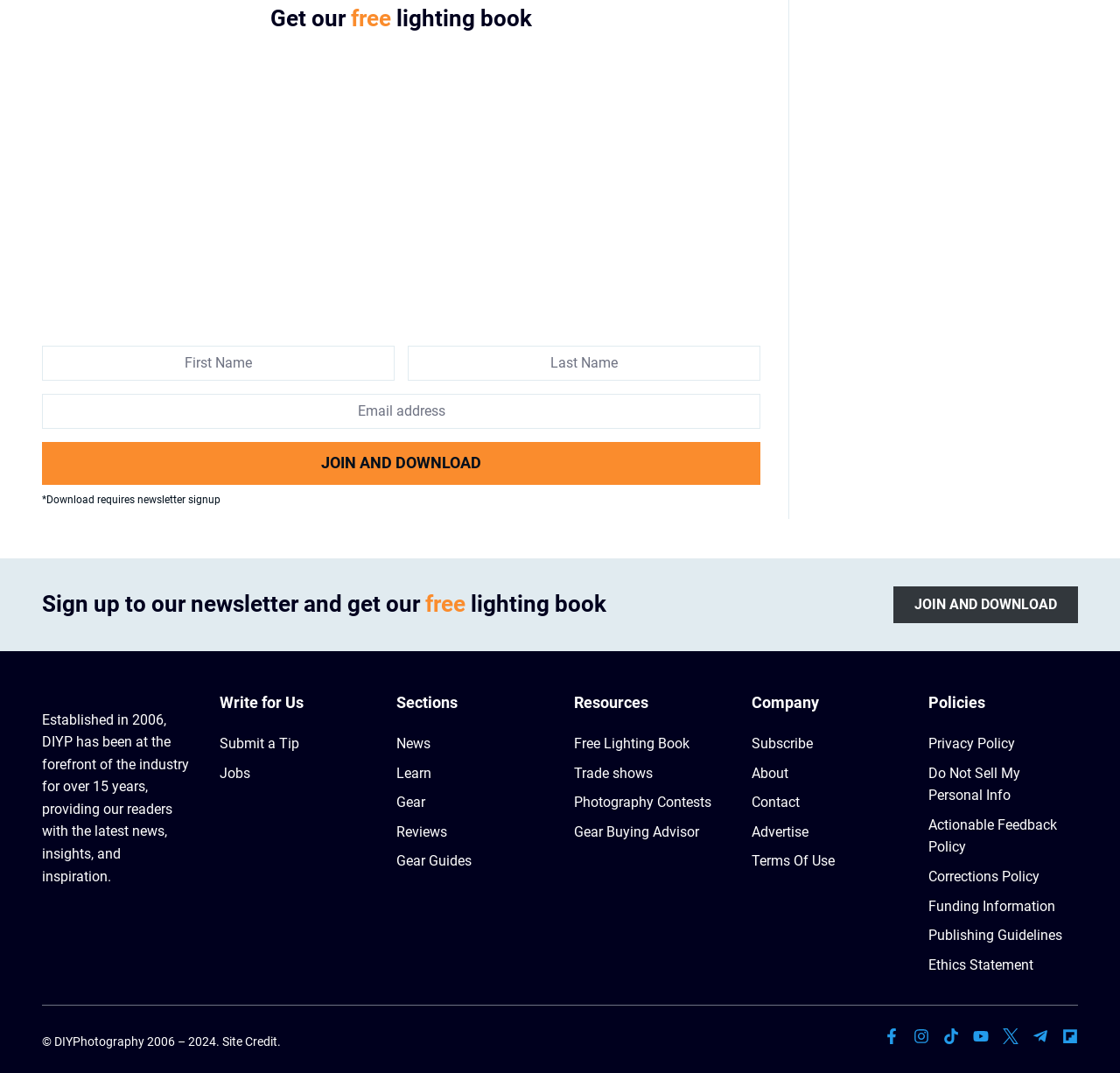Predict the bounding box for the UI component with the following description: "alt="DIY Photography Lighting Book"".

[0.124, 0.037, 0.593, 0.307]